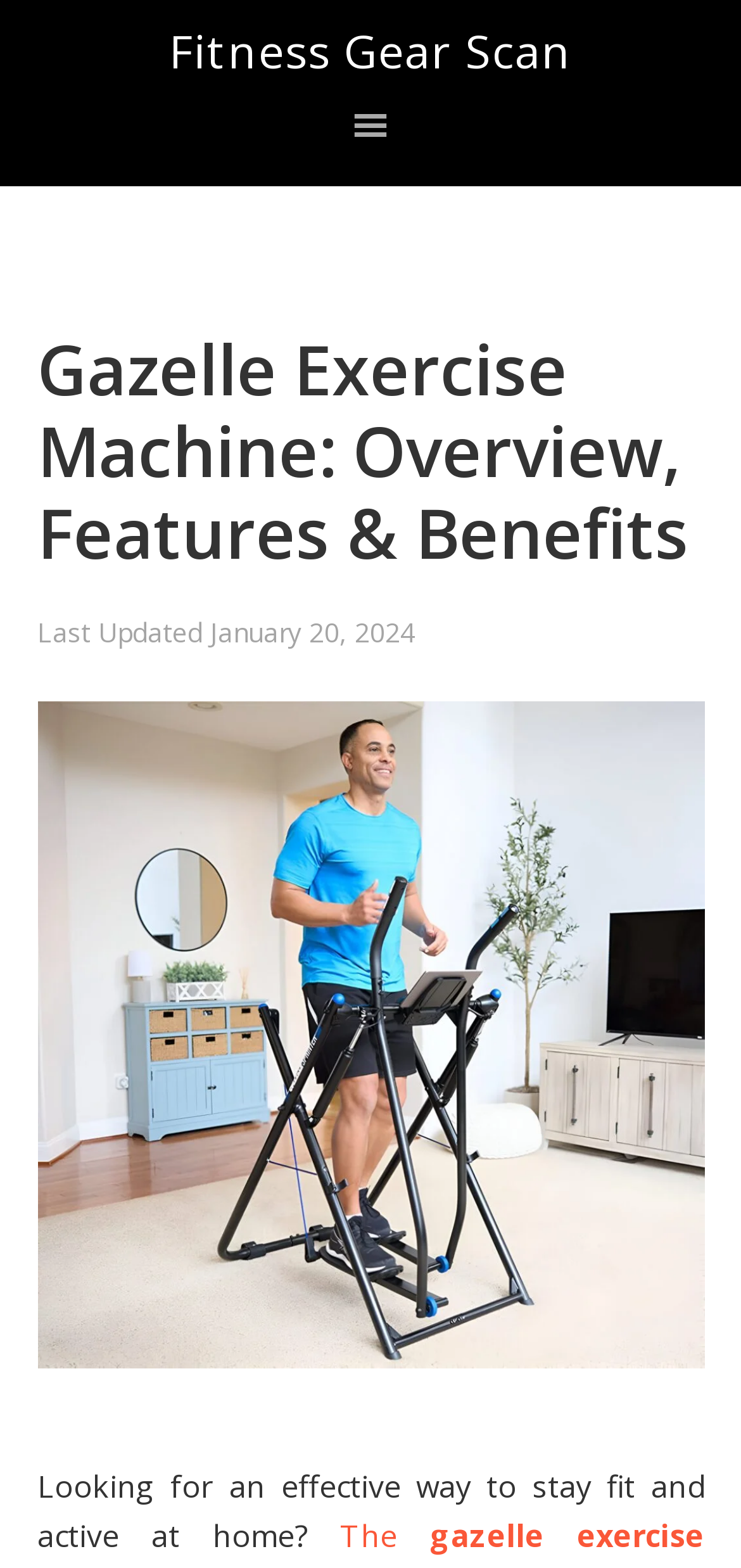Based on the provided description, "Fitness Gear Scan", find the bounding box of the corresponding UI element in the screenshot.

[0.228, 0.012, 0.772, 0.052]